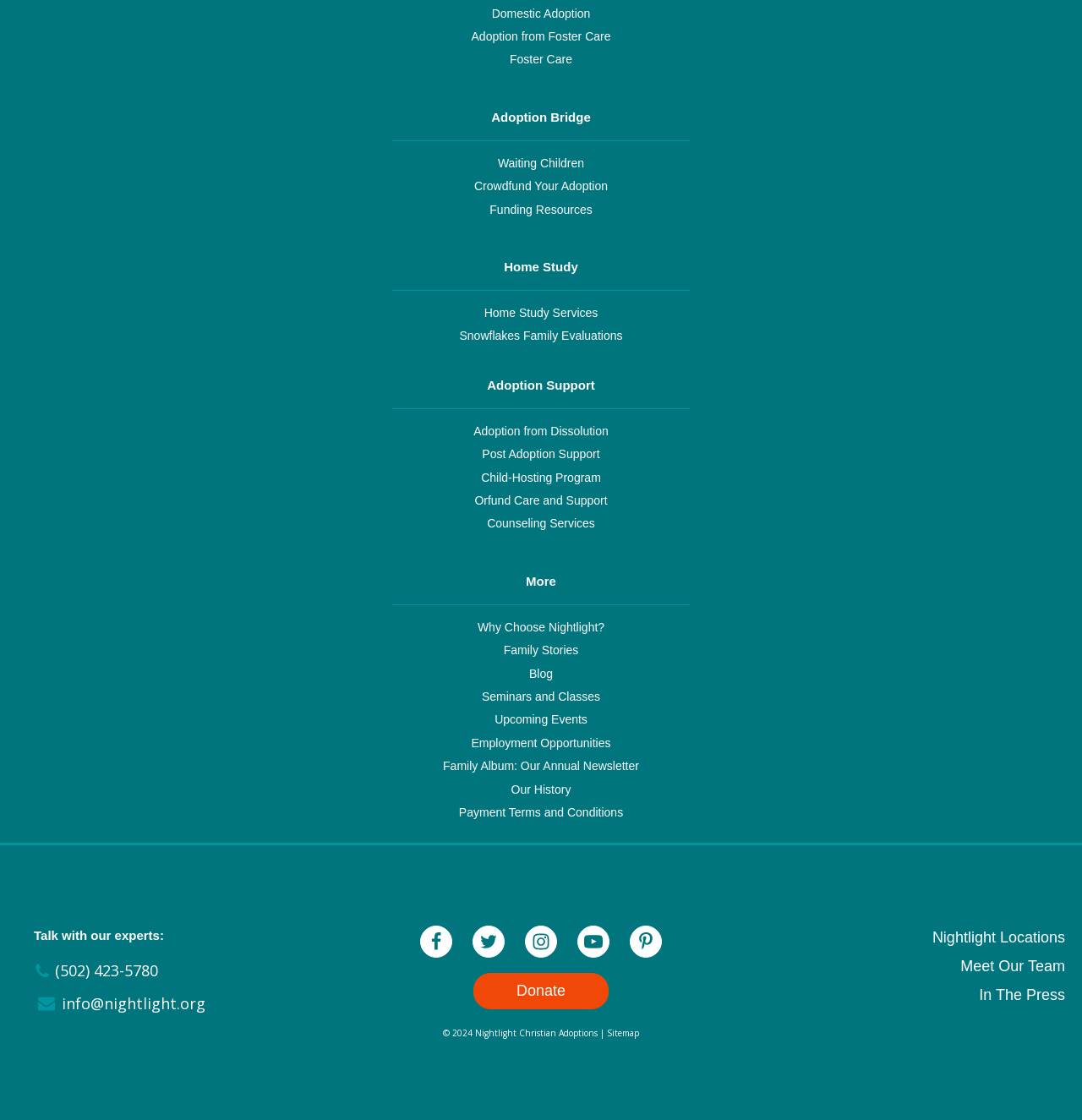Please determine the bounding box coordinates of the clickable area required to carry out the following instruction: "Donate to Nightlight Christian Adoptions". The coordinates must be four float numbers between 0 and 1, represented as [left, top, right, bottom].

[0.437, 0.869, 0.562, 0.901]